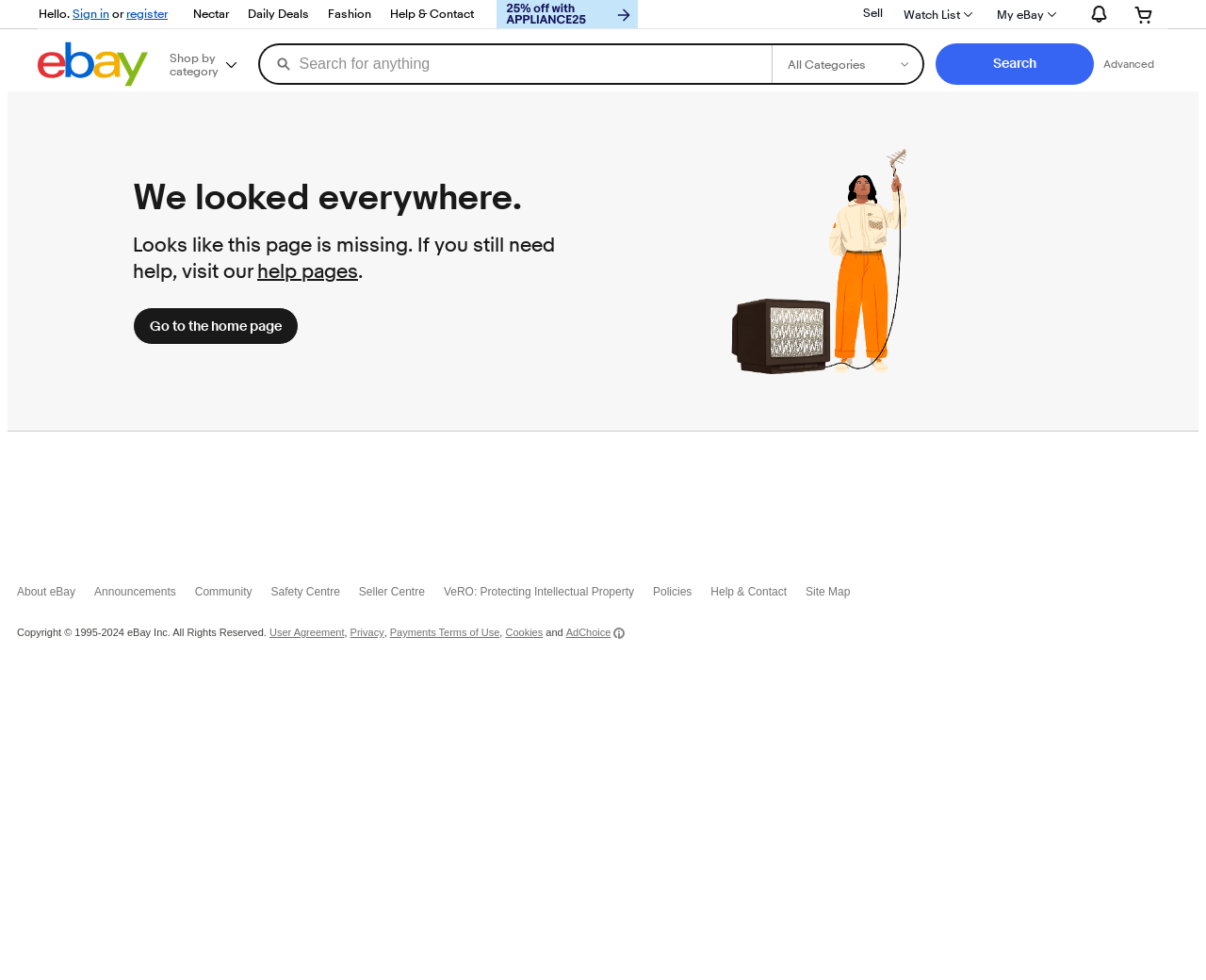Elaborate on the different components and information displayed on the webpage.

This webpage is an error page on eBay. At the top left, there is a link to "eBay Home". Next to it, there is a button to "Shop by category". A search bar is located to the right, with a combobox to "Search for anything" and another combobox to "Select a category for search". A "Search" button is placed to the right of the search bar. 

Below the search bar, there are several links, including "Advanced Search", "Sign in", "register", "Nectar", "Daily Deals", "Fashion", and "Help & Contact". 

Further down, there is a promotional link "Extra 25% off with code APPLIANCE25". On the right side, there are links to "Sell", "Watch List", "My eBay", and "Your shopping basket". A button to "Notifications" is also located on the right side.

At the bottom of the page, there are several links to eBay's help pages, including "About eBay", "Announcements", "Community", "Safety Centre", "Seller Centre", "VeRO: Protecting Intellectual Property", "Policies", "Help & Contact", and "Site Map". Additionally, there are links to "User Agreement", "Privacy", "Payments Terms of Use", "Cookies", and "AdChoice".